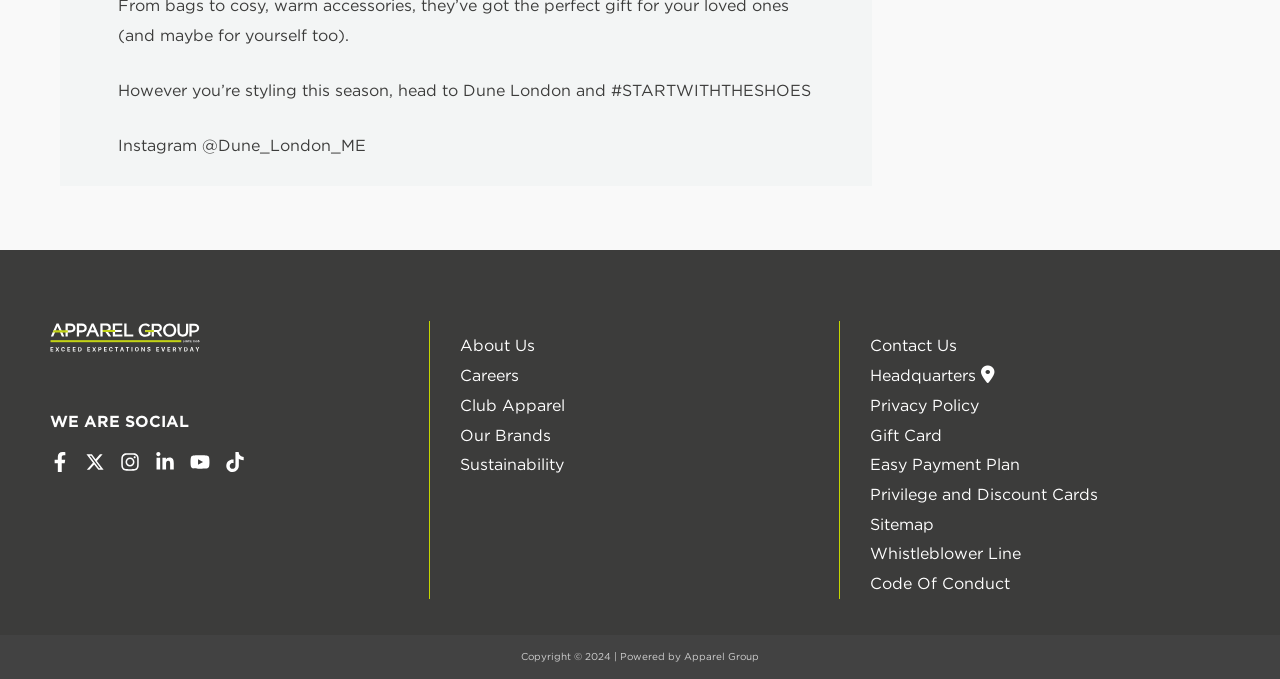Please determine the bounding box coordinates of the section I need to click to accomplish this instruction: "Click on Apparel Group".

[0.039, 0.481, 0.156, 0.507]